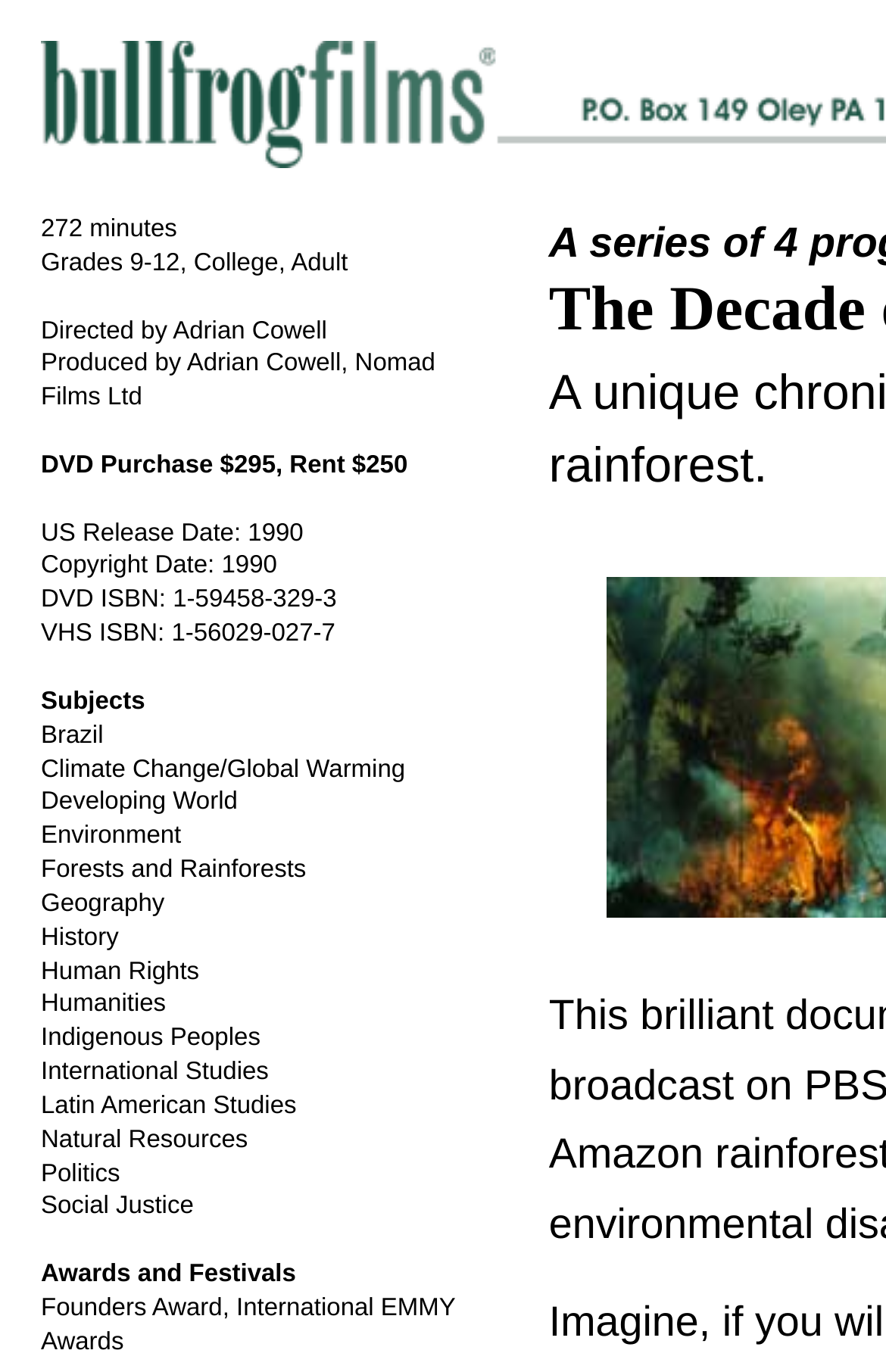What is the subject of the documentary related to?
Look at the image and answer the question using a single word or phrase.

Environment